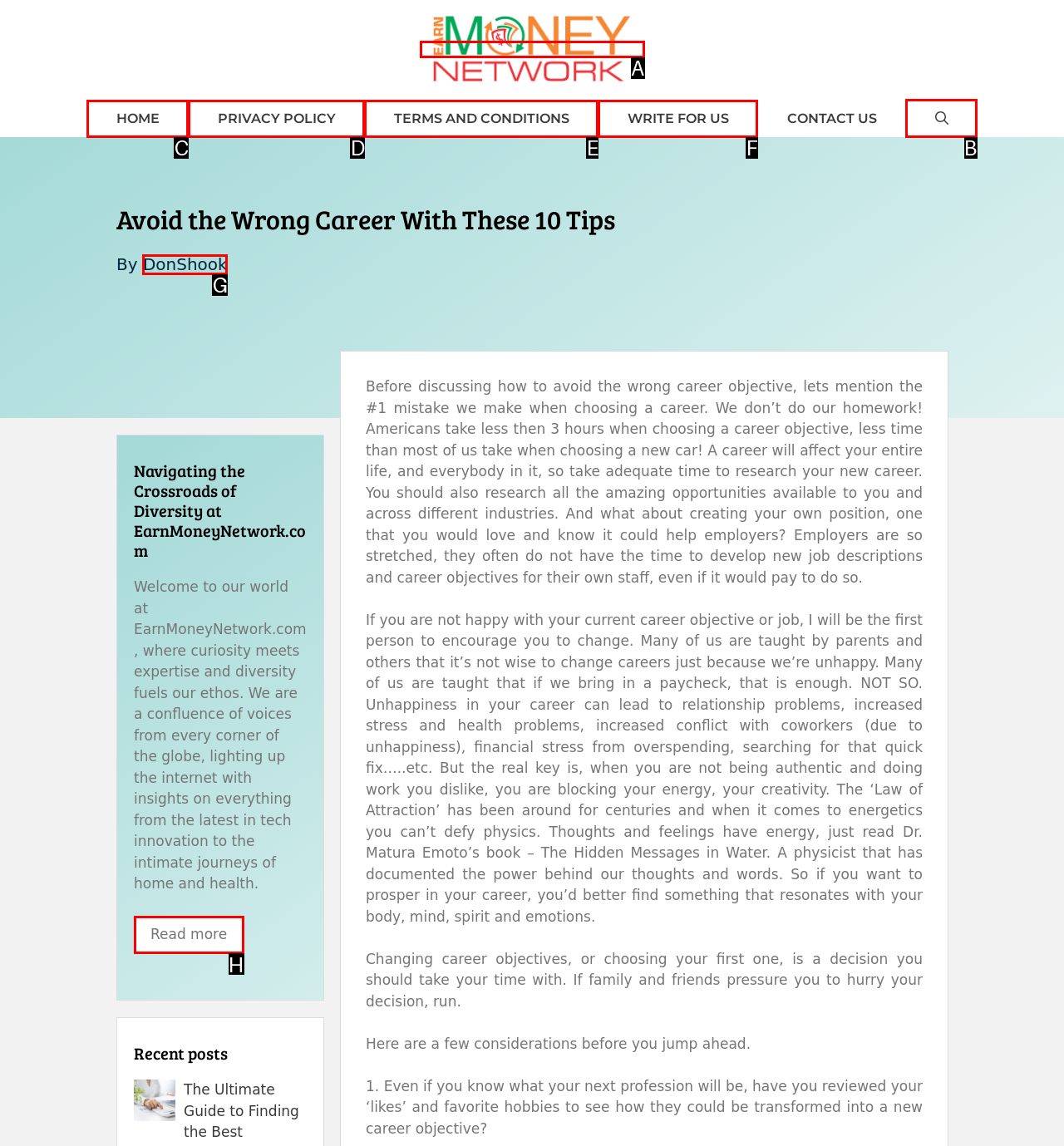Find the correct option to complete this instruction: Open the search. Reply with the corresponding letter.

B